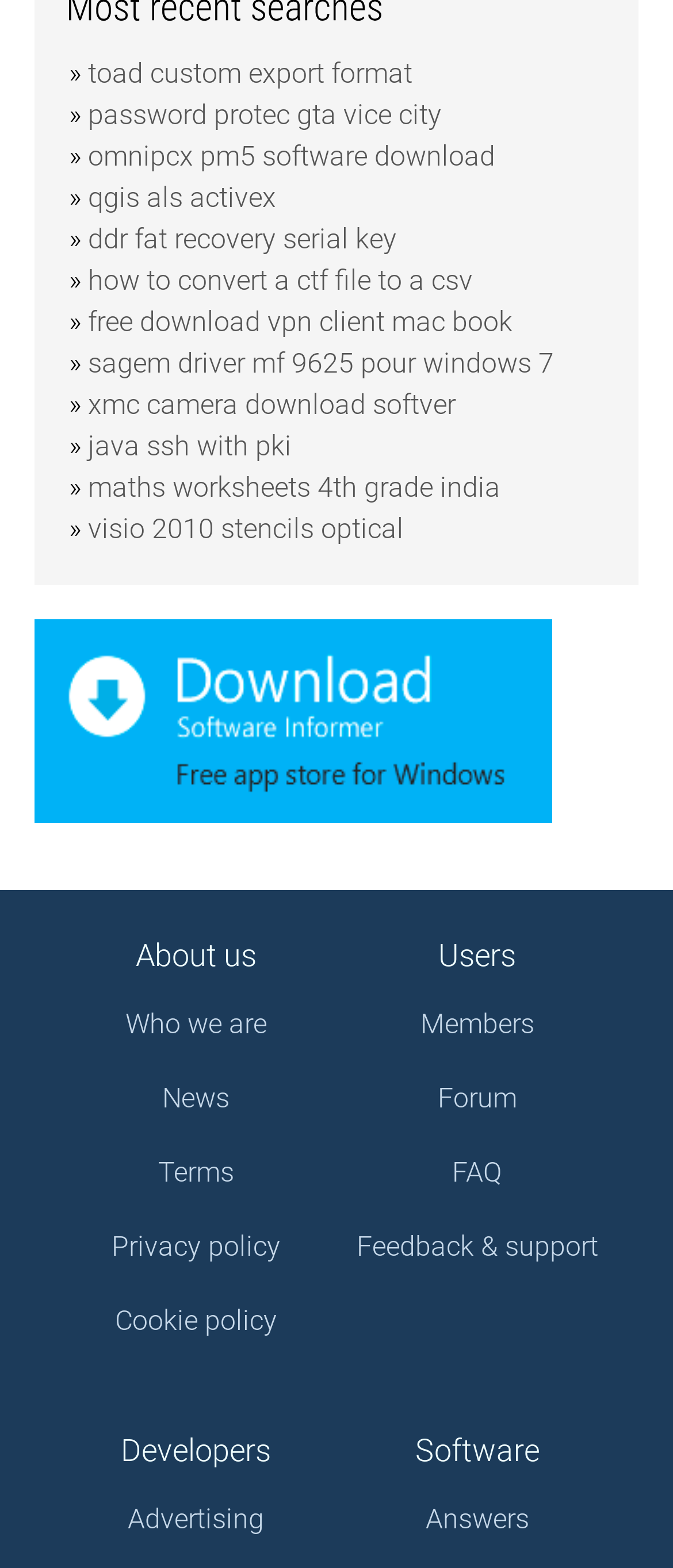What is the image on the webpage for?
Please provide a single word or phrase in response based on the screenshot.

Download Software Informer Client